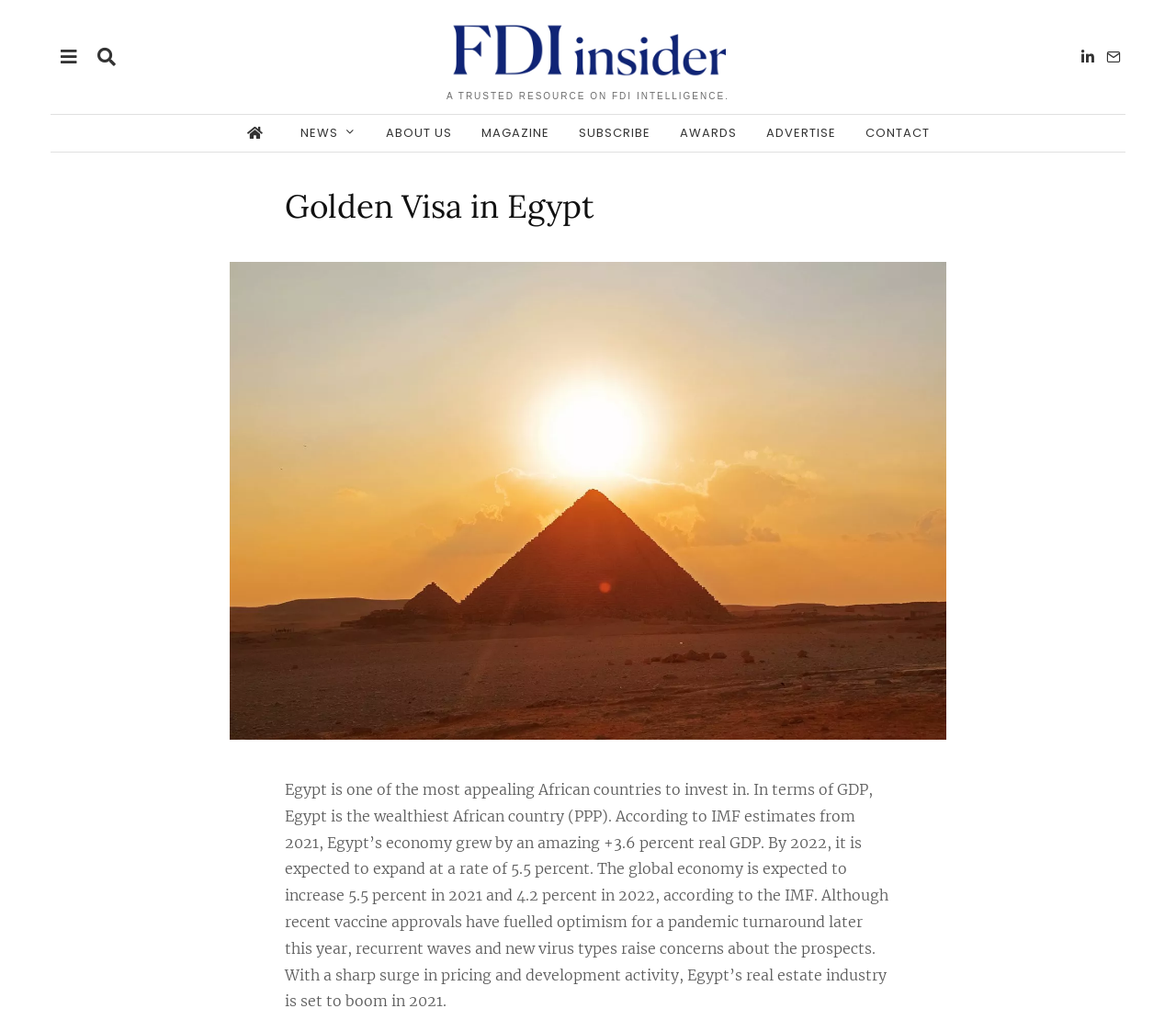Articulate a detailed summary of the webpage's content and design.

The webpage is about investing in Egypt, specifically discussing the country's appeal and economic growth. At the top, there is a heading that reads "Golden Visa in Egypt - FDI insider". Below this, there is a smaller heading that says "A TRUSTED RESOURCE ON FDI INTELLIGENCE." 

On the top right corner, there are three social media links, represented by icons. To the left of these icons, there is a navigation menu with links to "NEWS", "ABOUT US", "MAGAZINE", "SUBSCRIBE", "AWARDS", "ADVERTISE", and "CONTACT". 

Below the navigation menu, there is a large header that reads "Golden Visa in Egypt". To the right of this header, there is a figure or image that takes up most of the width of the page. 

Below the image, there is a large block of text that discusses Egypt's economy, including its growth rate, GDP, and real estate industry. The text also mentions the global economy and the impact of the pandemic.